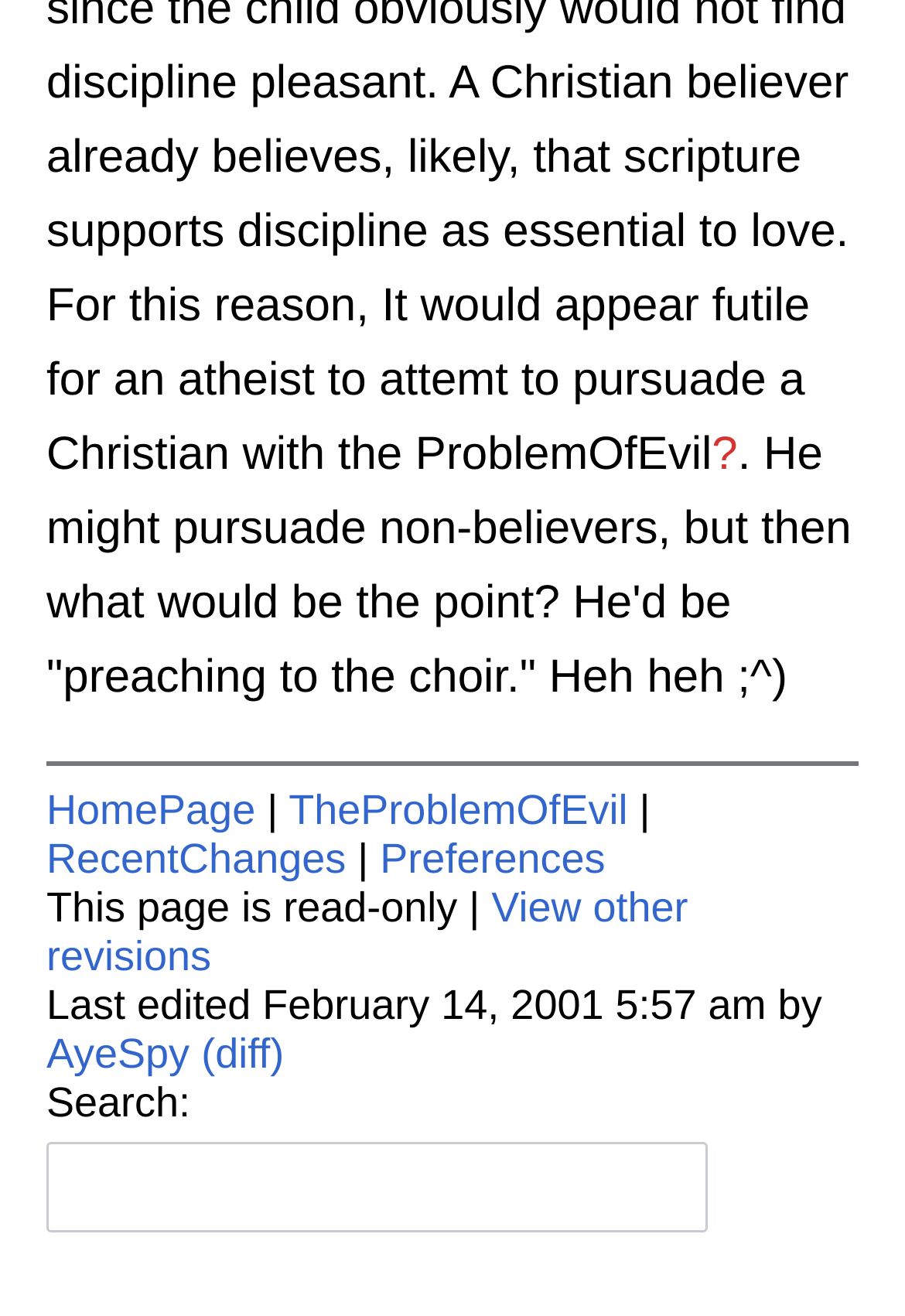Answer with a single word or phrase: 
How many links are there in the top section?

3